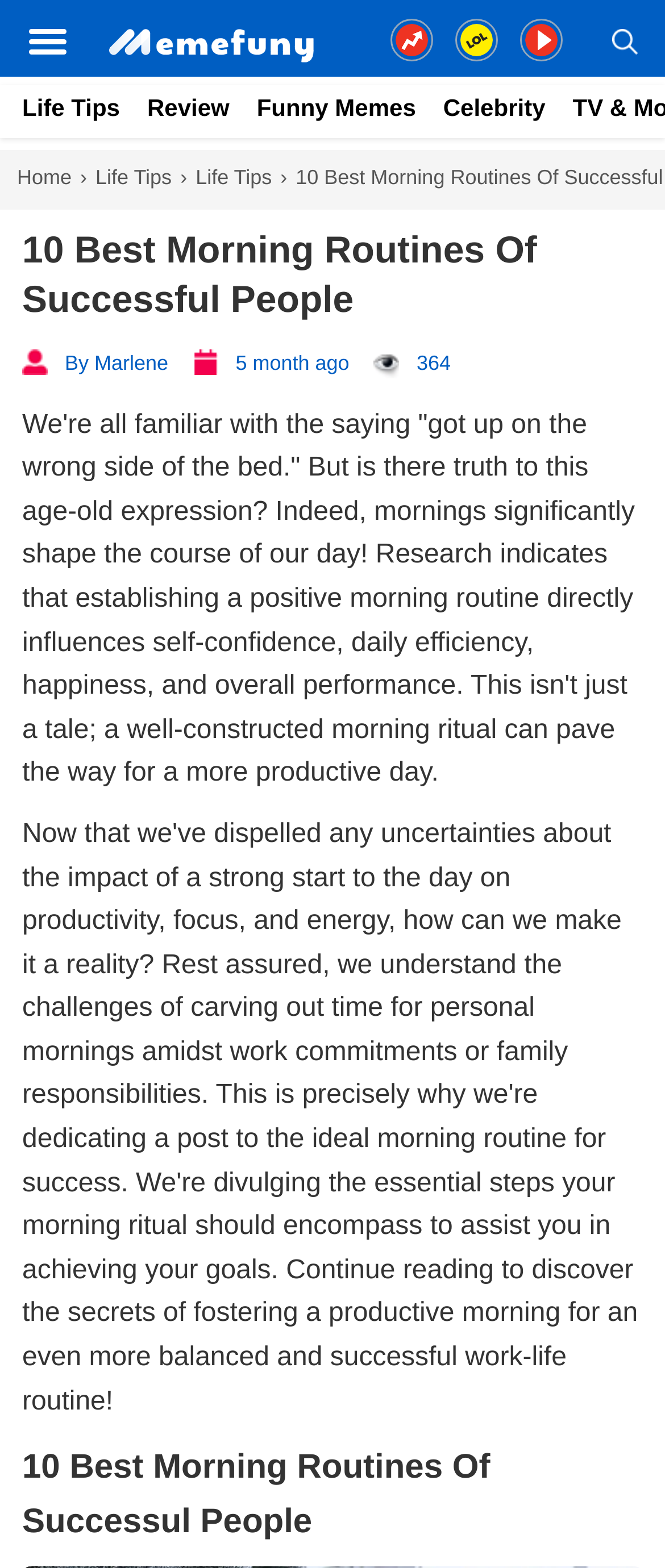Locate the bounding box coordinates of the area that needs to be clicked to fulfill the following instruction: "Go to the 'Home' page". The coordinates should be in the format of four float numbers between 0 and 1, namely [left, top, right, bottom].

[0.026, 0.096, 0.144, 0.132]